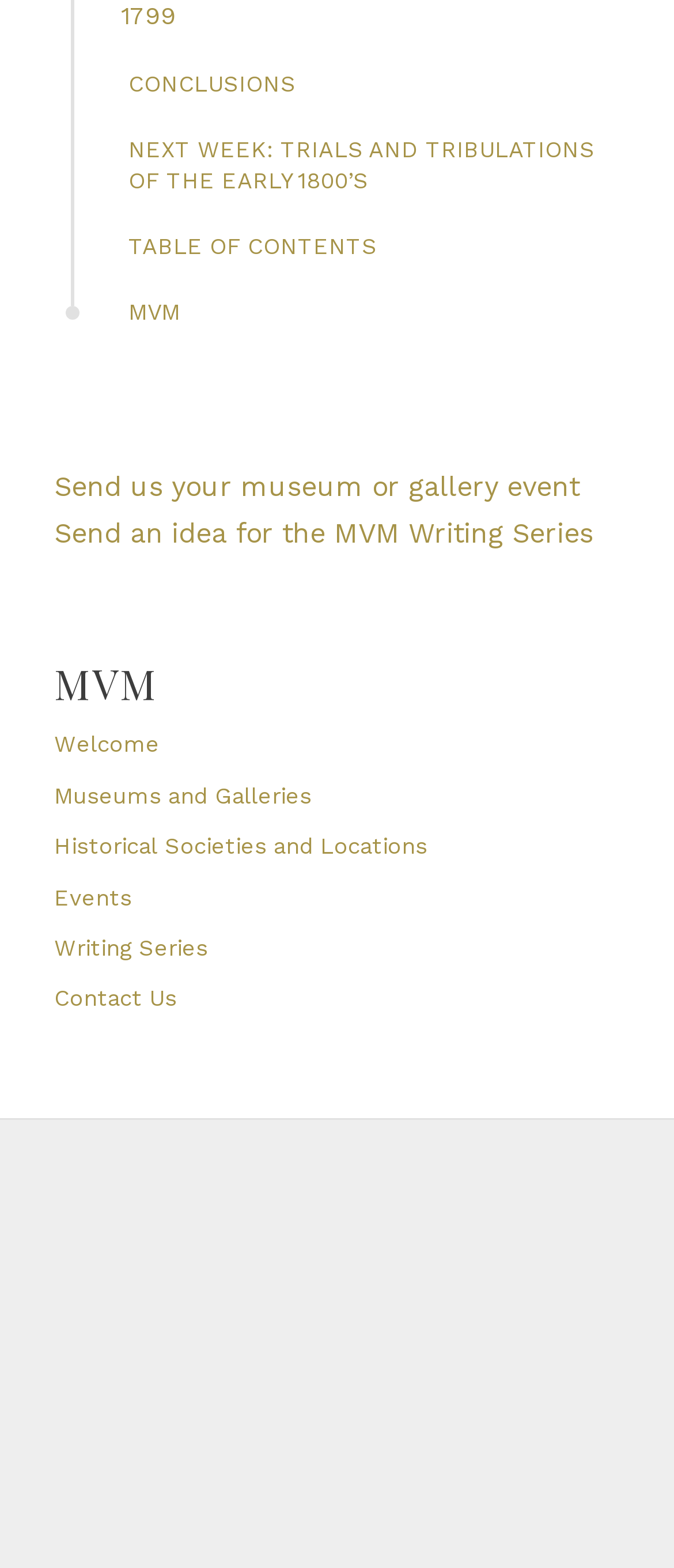Please answer the following question using a single word or phrase: 
What is the last link in the bottom navigation bar?

Writing Series